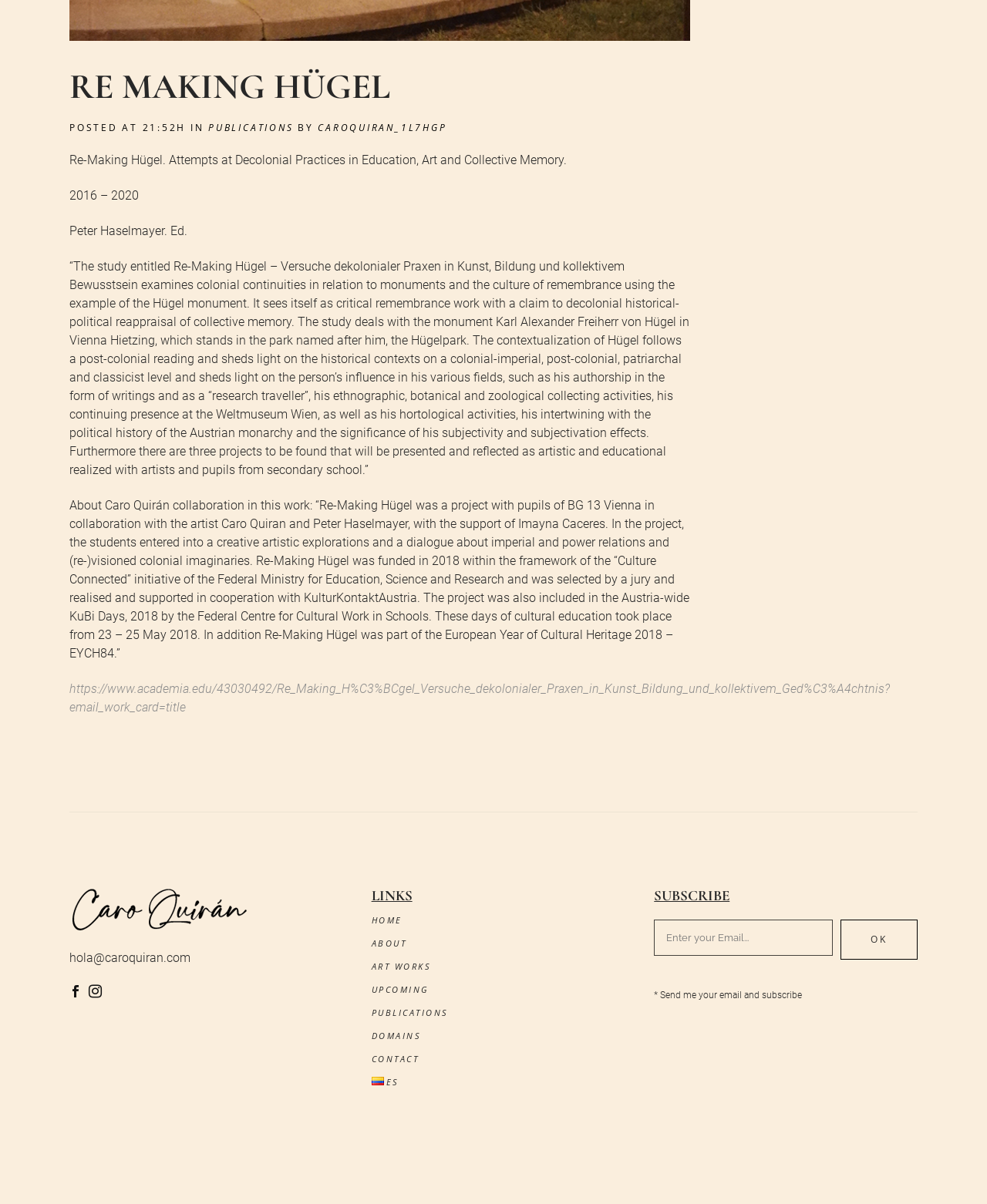Identify the bounding box coordinates for the element you need to click to achieve the following task: "Click on the 'CONTACT' link". The coordinates must be four float values ranging from 0 to 1, formatted as [left, top, right, bottom].

[0.376, 0.875, 0.639, 0.883]